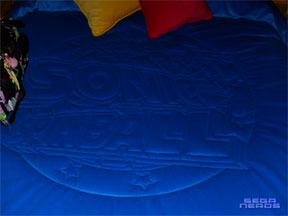Describe every detail you can see in the image.

The image showcases a vibrant blue bedspread prominently featuring the embossed logo of "Sonic Spinball," a classic video game associated with the Sonic the Hedgehog franchise. The bedspread adds a playful touch to the room, catering specifically to fans of Sonic. Surrounding the bedspread are colorful throw pillows in shades of red and yellow, enhancing the overall fun and energetic theme of the space. This visually appealing setup is part of the Sonic-themed accommodations at the Alton Towers Resort in England, designed to immerse guests in the world of Sonic for a unique and exhilarating experience.